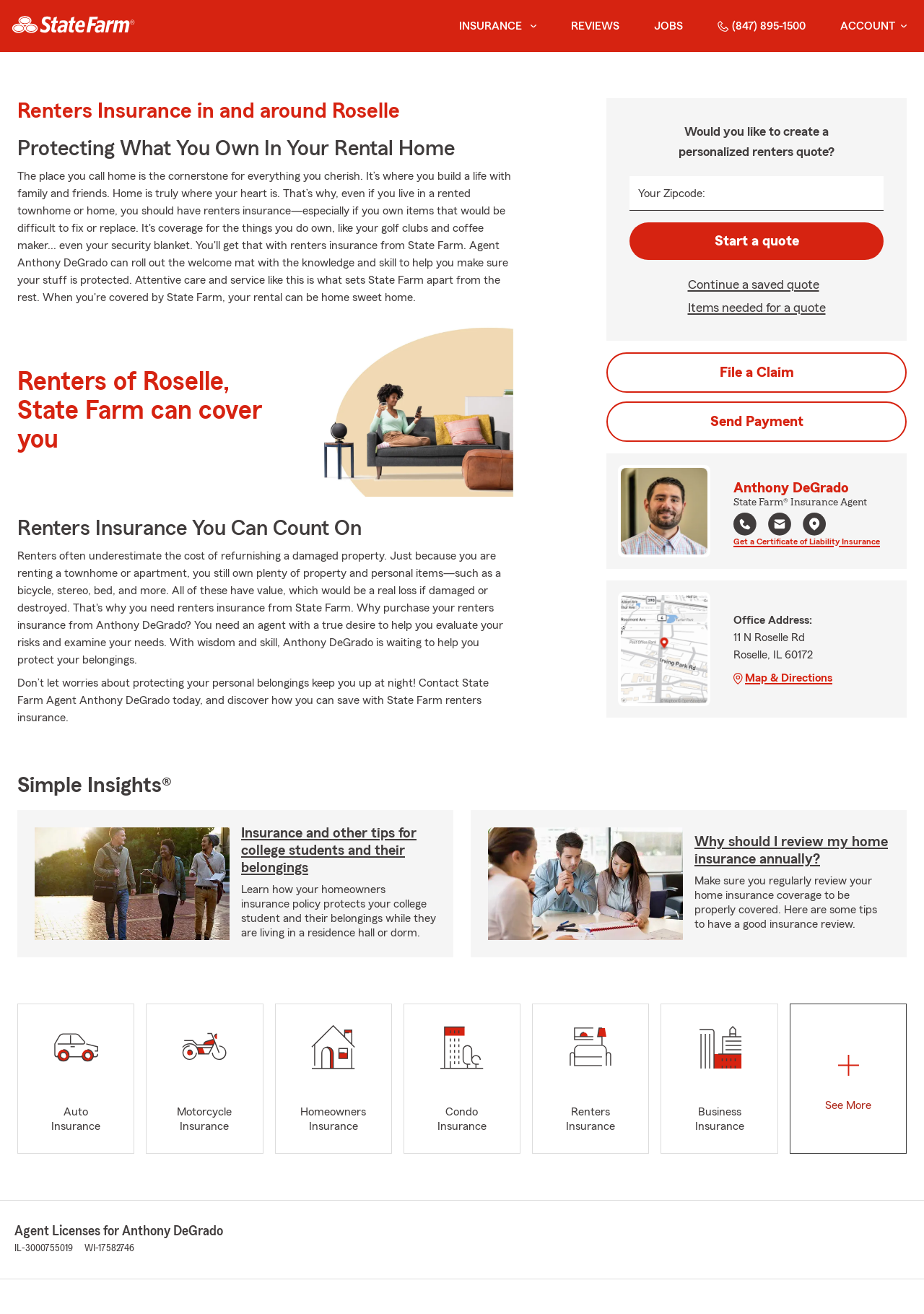Generate a comprehensive description of the webpage content.

This webpage is about State Farm Agent Anthony DeGrado, providing renters insurance and more in Roselle, IL. At the top, there is a State Farm logo and a main navigation menu with links to insurance, reviews, jobs, and account information. Below the navigation menu, there is a heading that reads "Renters Insurance in and around Roselle" followed by a brief description of renters insurance.

The main content area is divided into several sections. The first section has a heading "Protecting What You Own In Your Rental Home" and a paragraph of text explaining the importance of renters insurance. The second section has a heading "Renters Insurance You Can Count On" and a paragraph of text describing the benefits of State Farm renters insurance.

In the middle of the page, there is a section that allows users to create a personalized renters quote. This section includes a zipcode input field, a "Start a quote" button, and links to continue a saved quote, items needed for a quote, and file a claim.

Below this section, there is a profile photo of Anthony DeGrado, along with his name, title, and contact information. There are also links to call him, email him, and navigate to his office location on Google Maps.

The next section displays office address and map information, including a map image and links to get directions. Following this section, there are several headings and links to articles about insurance and other tips for college students, reviewing home insurance annually, and different types of insurance such as auto, motorcycle, homeowners, condo, renters, and business insurance.

At the bottom of the page, there is a section with a heading "Agent Licenses for Anthony DeGrado" and lists his licenses for Illinois and Wisconsin.